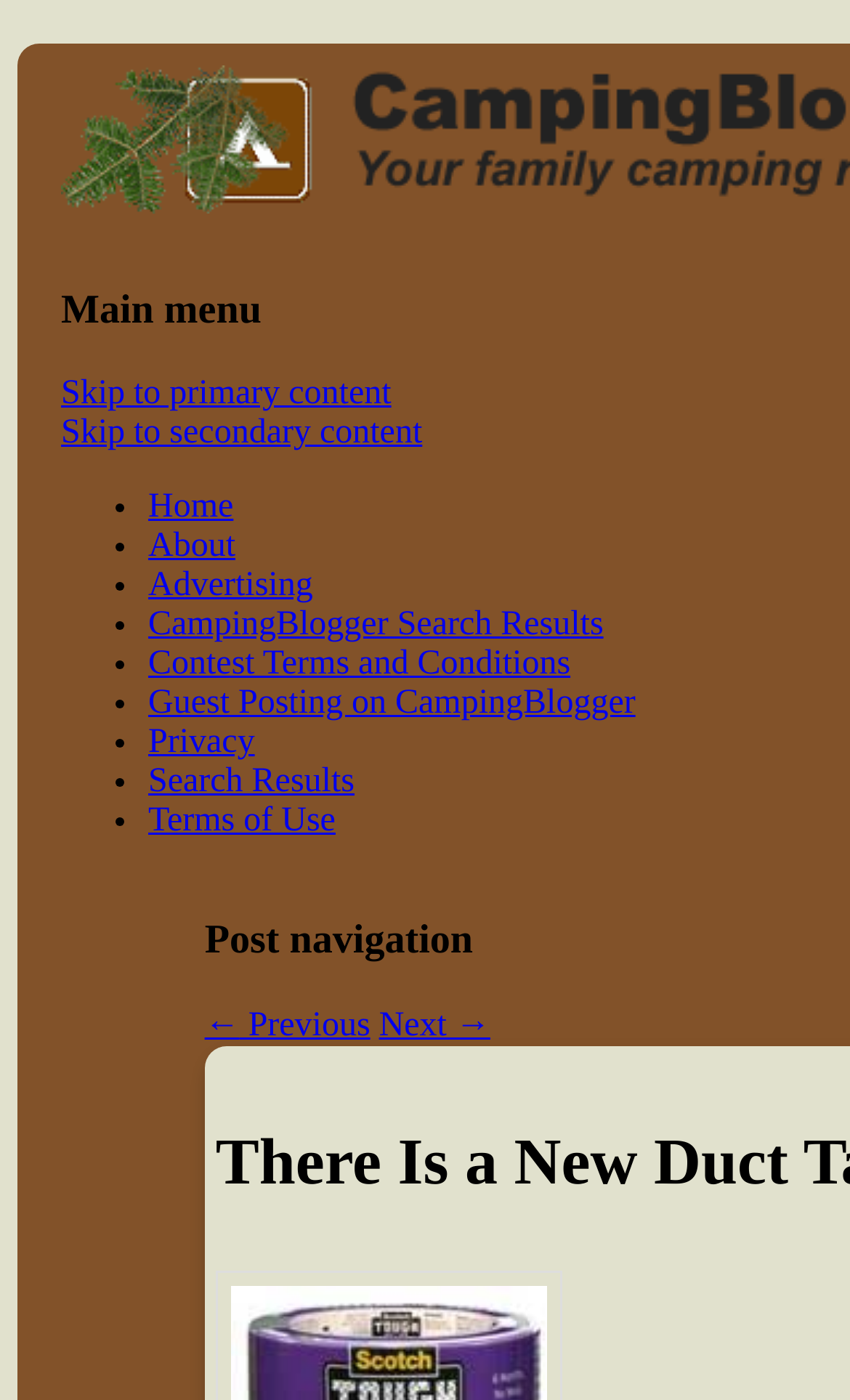Using the element description Home, predict the bounding box coordinates for the UI element. Provide the coordinates in (top-left x, top-left y, bottom-right x, bottom-right y) format with values ranging from 0 to 1.

[0.174, 0.349, 0.275, 0.376]